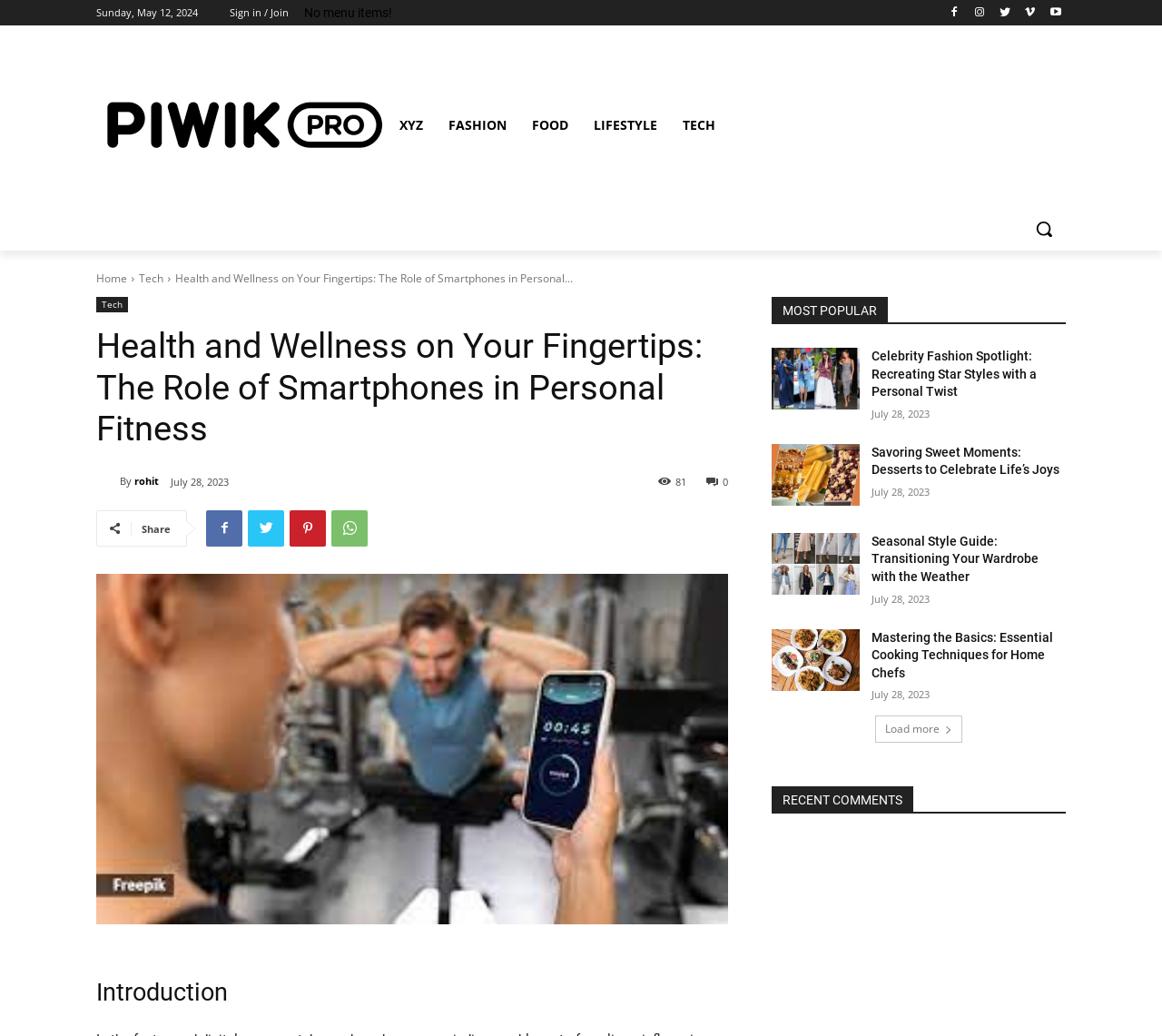Please identify the bounding box coordinates for the region that you need to click to follow this instruction: "Visit the home page".

[0.083, 0.261, 0.109, 0.276]